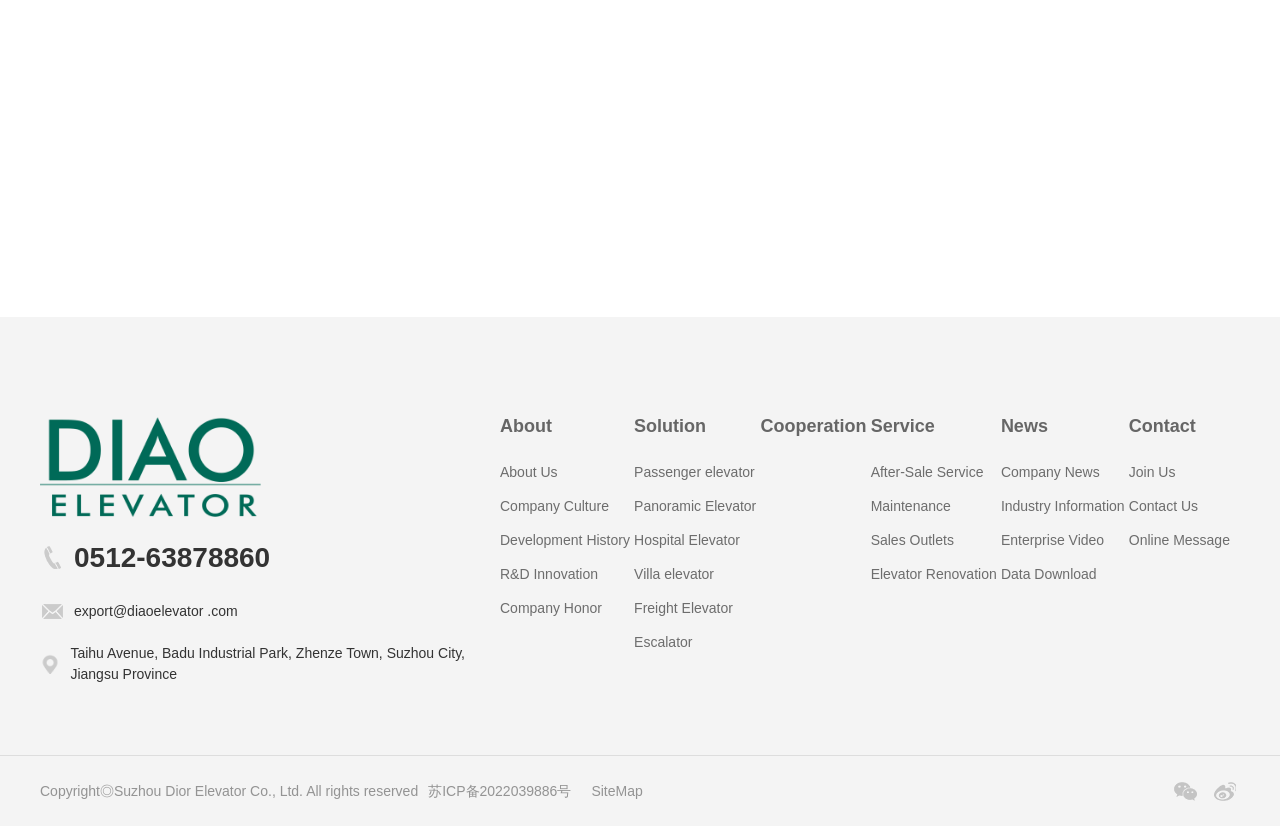Please find the bounding box coordinates of the element that must be clicked to perform the given instruction: "Contact the company through the 'Contact Us' link". The coordinates should be four float numbers from 0 to 1, i.e., [left, top, right, bottom].

[0.882, 0.604, 0.961, 0.621]